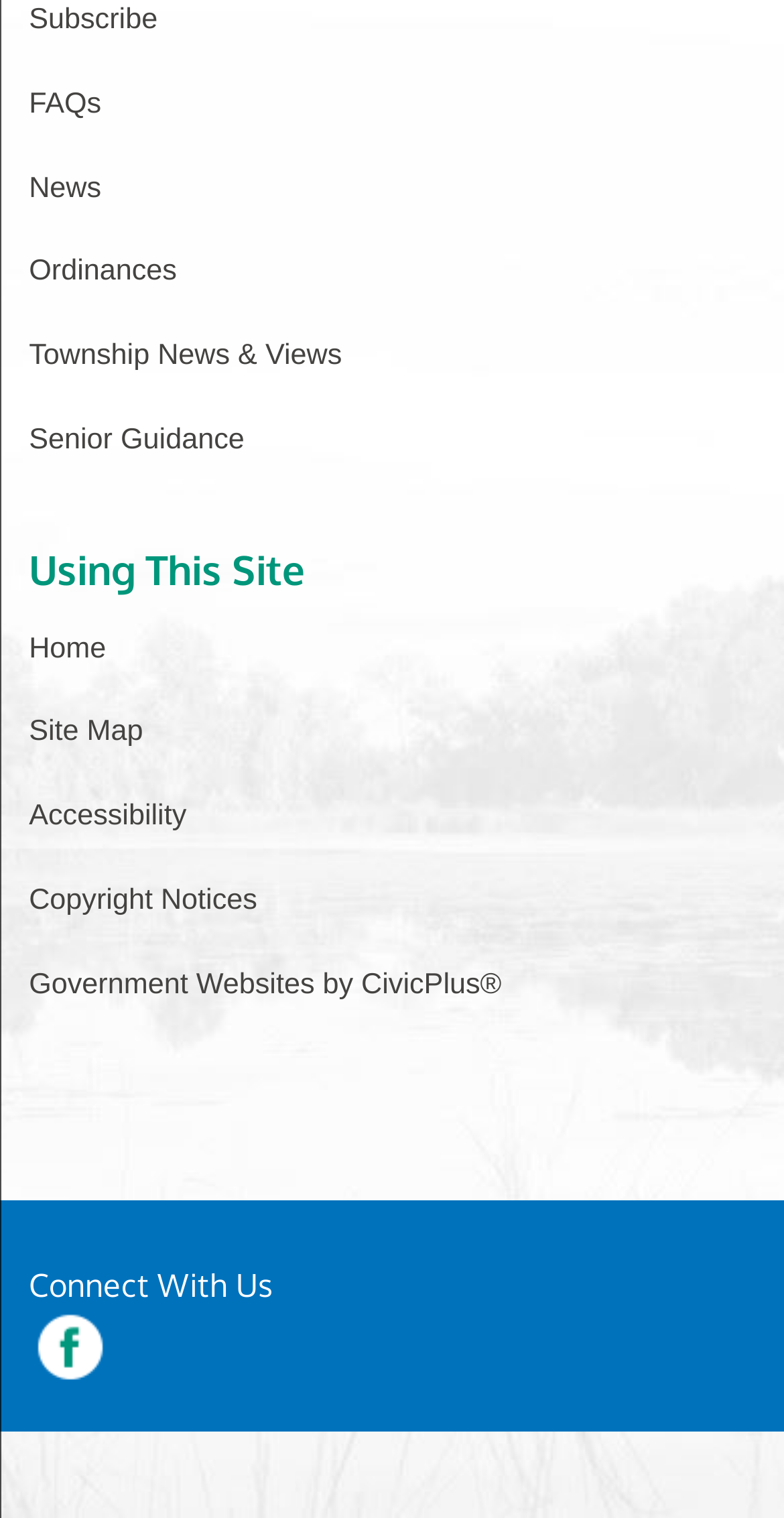Please determine the bounding box coordinates of the element to click in order to execute the following instruction: "Subscribe to the newsletter". The coordinates should be four float numbers between 0 and 1, specified as [left, top, right, bottom].

[0.037, 0.003, 0.201, 0.081]